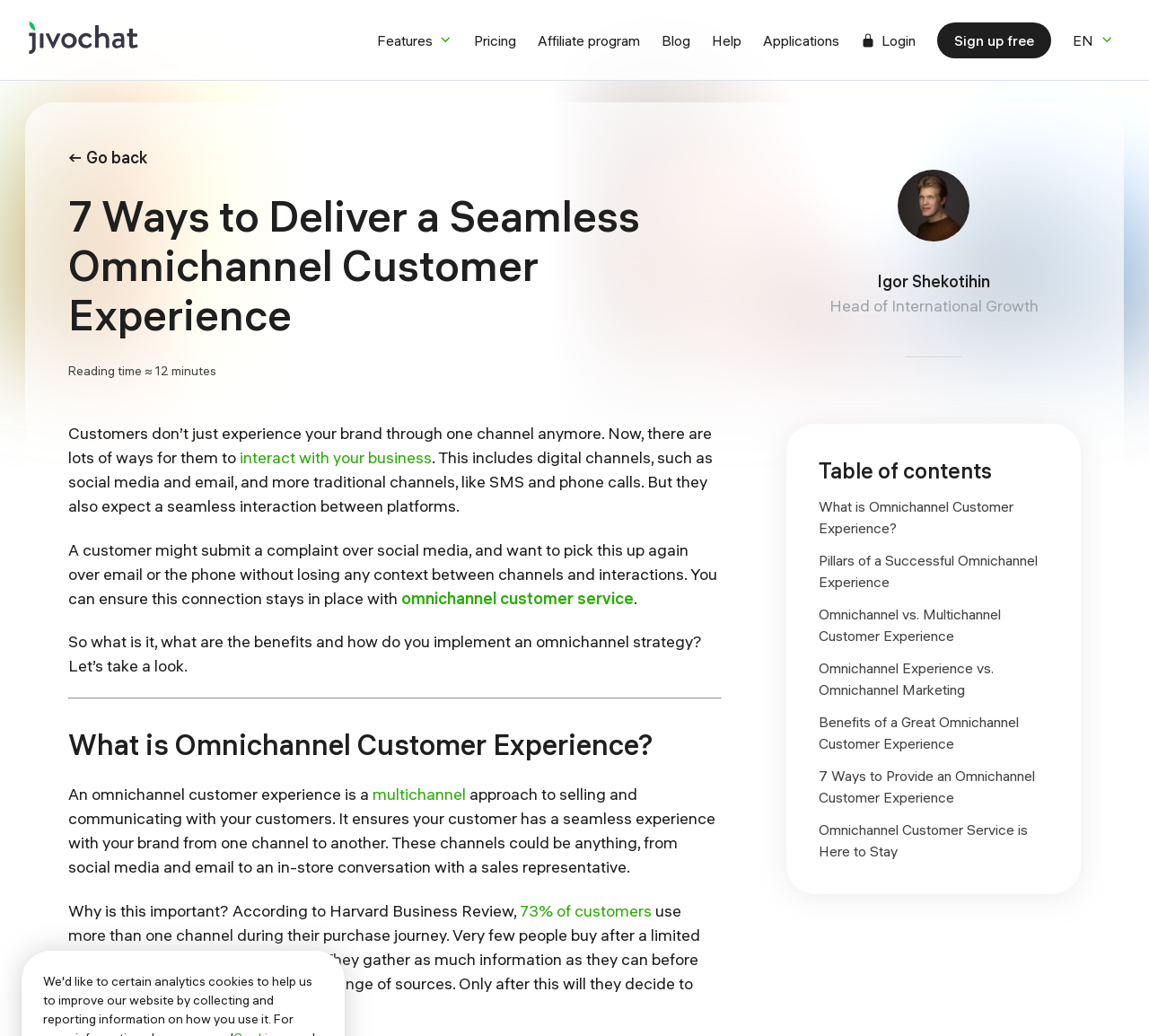Please provide a detailed answer to the question below by examining the image:
How many links are present in the 'Table of contents' section?

The 'Table of contents' section contains 7 links, which are 'What is Omnichannel Customer Experience?', 'Pillars of a Successful Omnichannel Experience', 'Omnichannel vs. Multichannel Customer Experience', 'Omnichannel Experience vs. Omnichannel Marketing', 'Benefits of a Great Omnichannel Customer Experience', '7 Ways to Provide an Omnichannel Customer Experience', and 'Omnichannel Customer Service is Here to Stay'.